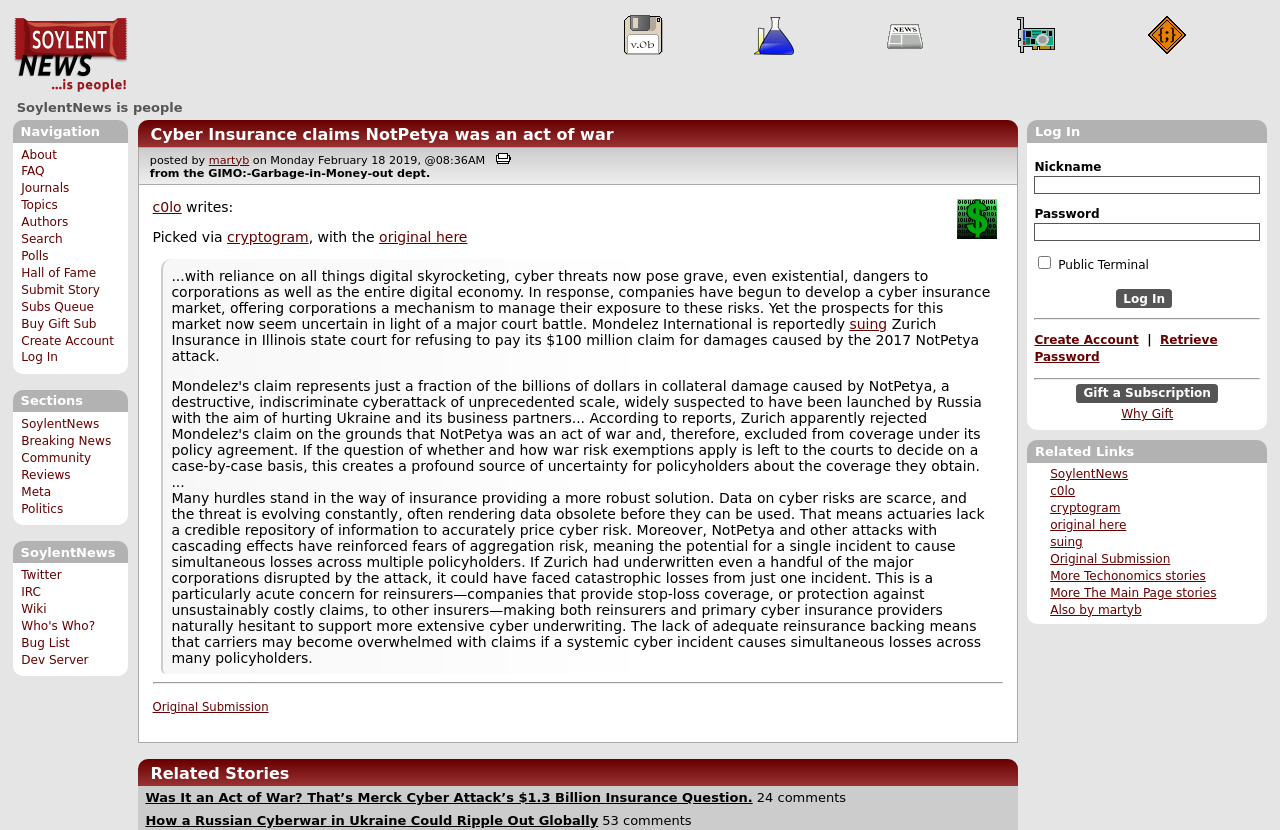Please give a one-word or short phrase response to the following question: 
What is the name of this news website?

SoylentNews